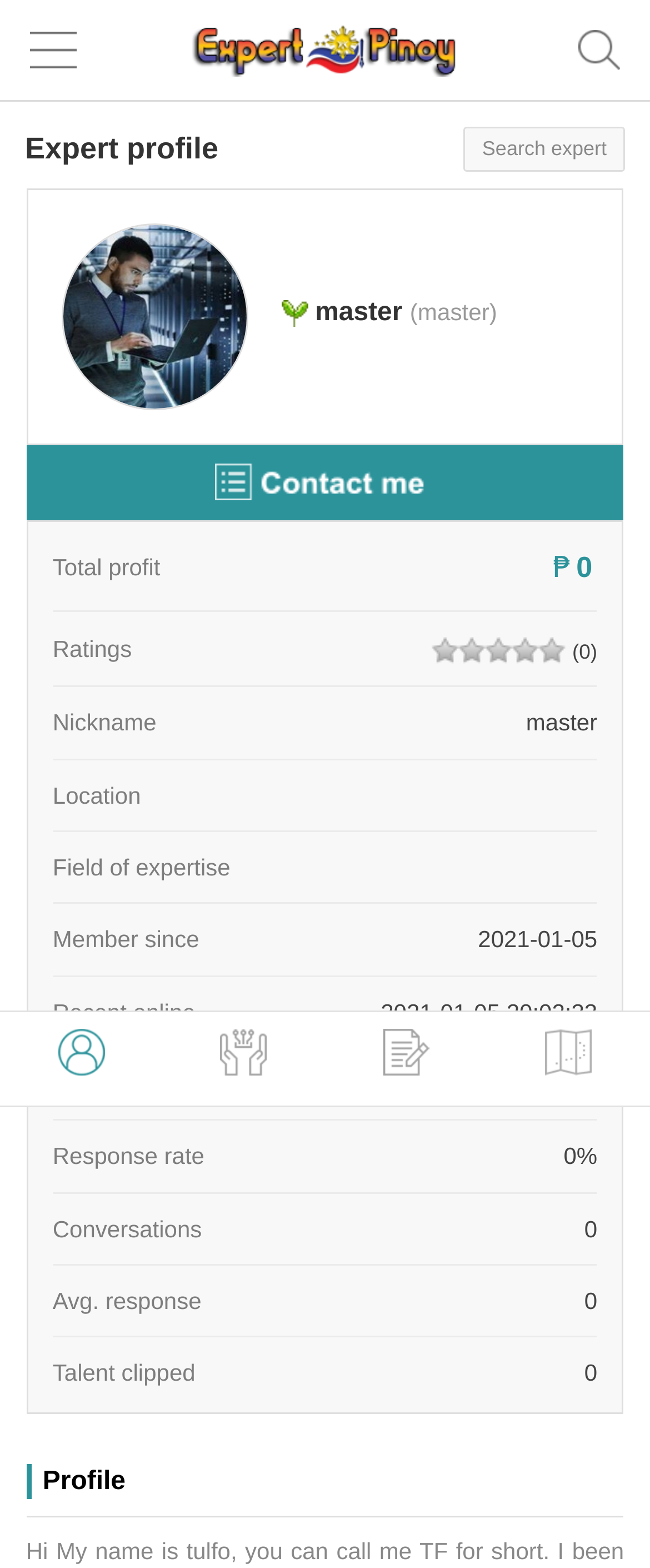What is the name of the online workplace?
Please respond to the question with a detailed and well-explained answer.

The name of the online workplace can be found in the top navigation bar, where it says 'Expert Pinoy : ExpertPinoy - Philippines No.1 online workplace for expert pinoy freelancers'.